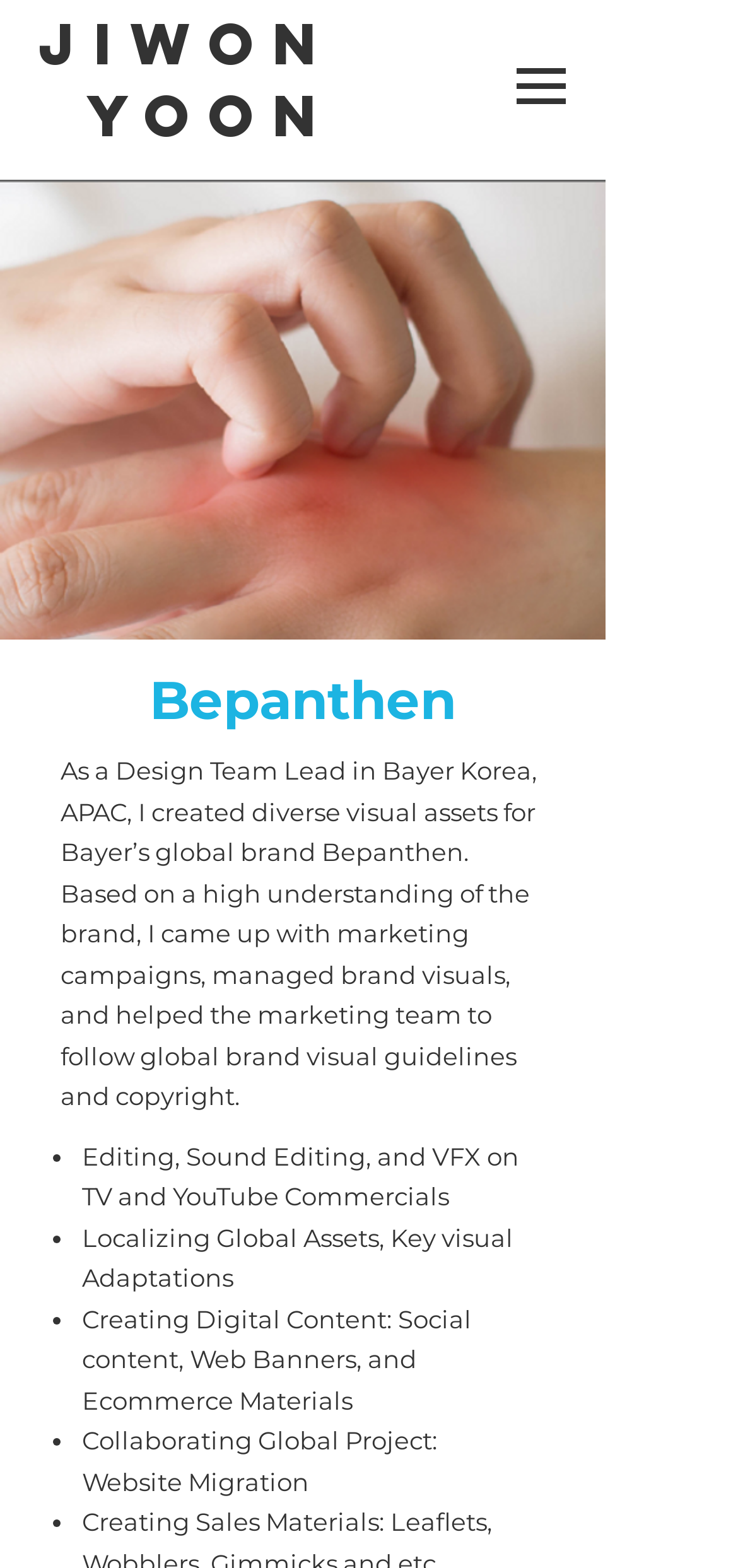Answer the question below with a single word or a brief phrase: 
What type of content did JIWON YOON create for Bepanthen?

Digital Content